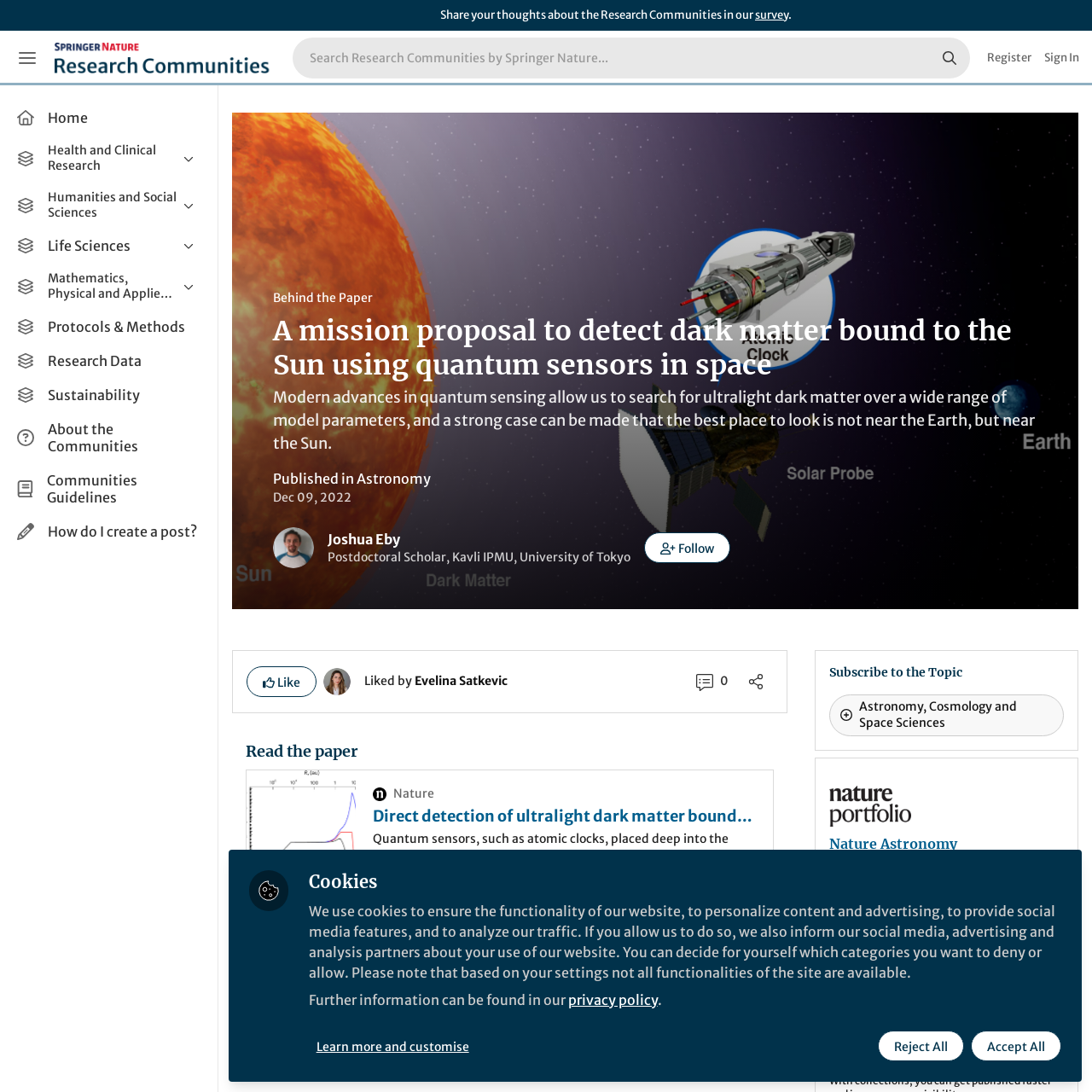Summarize the webpage with intricate details.

This webpage is a research community platform by Springer Nature, focused on a mission proposal to detect dark matter bound to the Sun using quantum sensors in space. 

At the top of the page, there is a menu link on the left, followed by the Springer Nature logo and a search bar with a search button on the right. Below the search bar, there are links to register and sign in.

On the left side of the page, there is a navigation menu with several categories, including Home, Health and Clinical Research, Humanities and Social Sciences, Life Sciences, and Mathematics, Physical and Applied Sciences. Each category has subcategories, such as Biomedical Research, General & Internal Medicine, and Pharmacy & Pharmacology under Health and Clinical Research, and Arts & Humanities, Behavioural Sciences & Psychology, and Business & Management under Humanities and Social Sciences.

At the top right of the page, there is a call to action to share thoughts about the Research Communities, with a link to a survey.